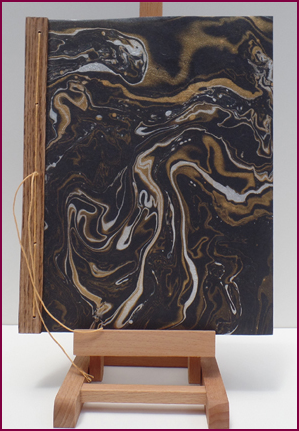Respond with a single word or phrase to the following question:
What type of thread is visible on the notebook's spine?

Natural fiber